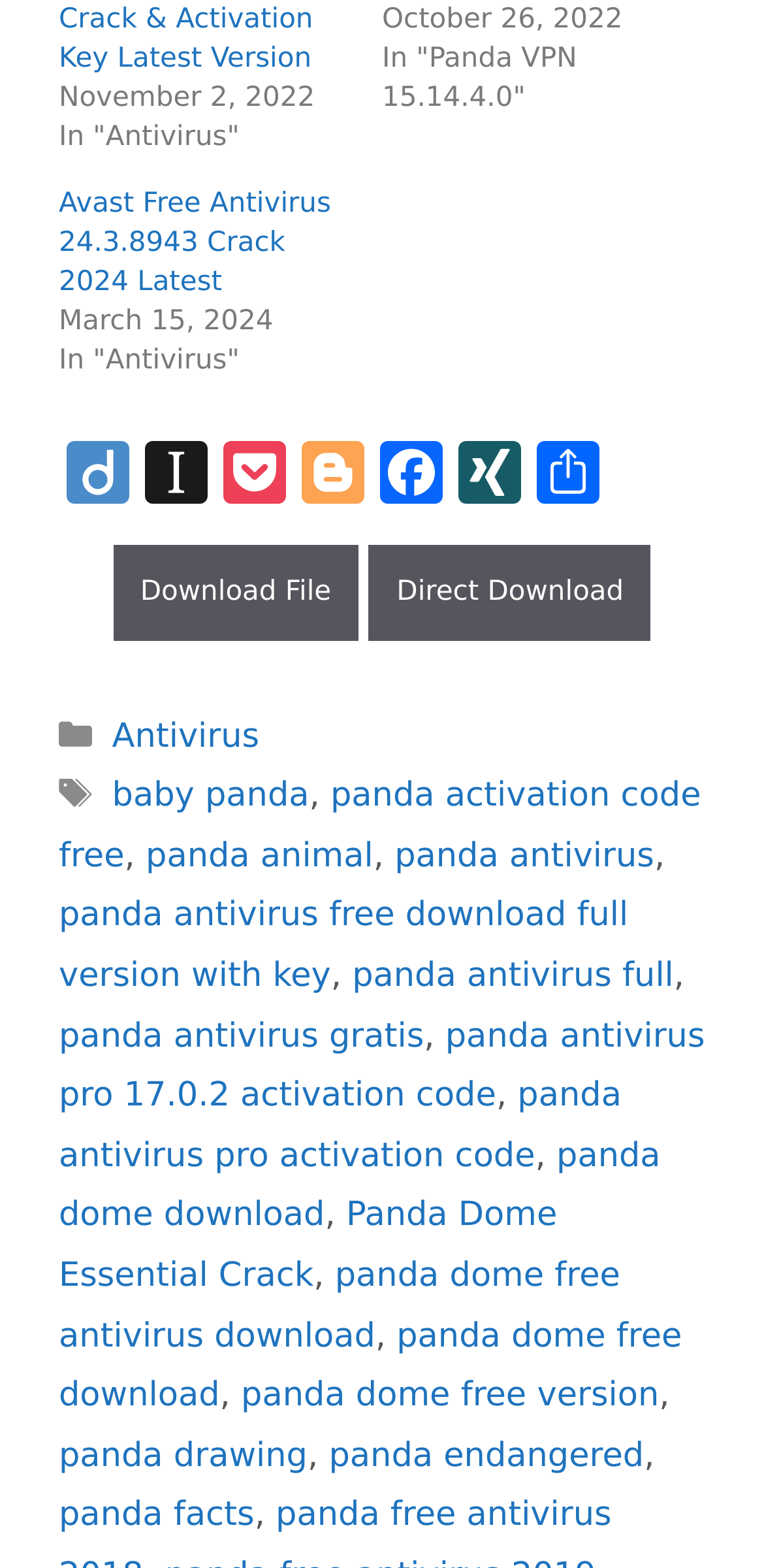Determine the bounding box coordinates for the region that must be clicked to execute the following instruction: "Learn about panda facts".

[0.077, 0.954, 0.333, 0.979]